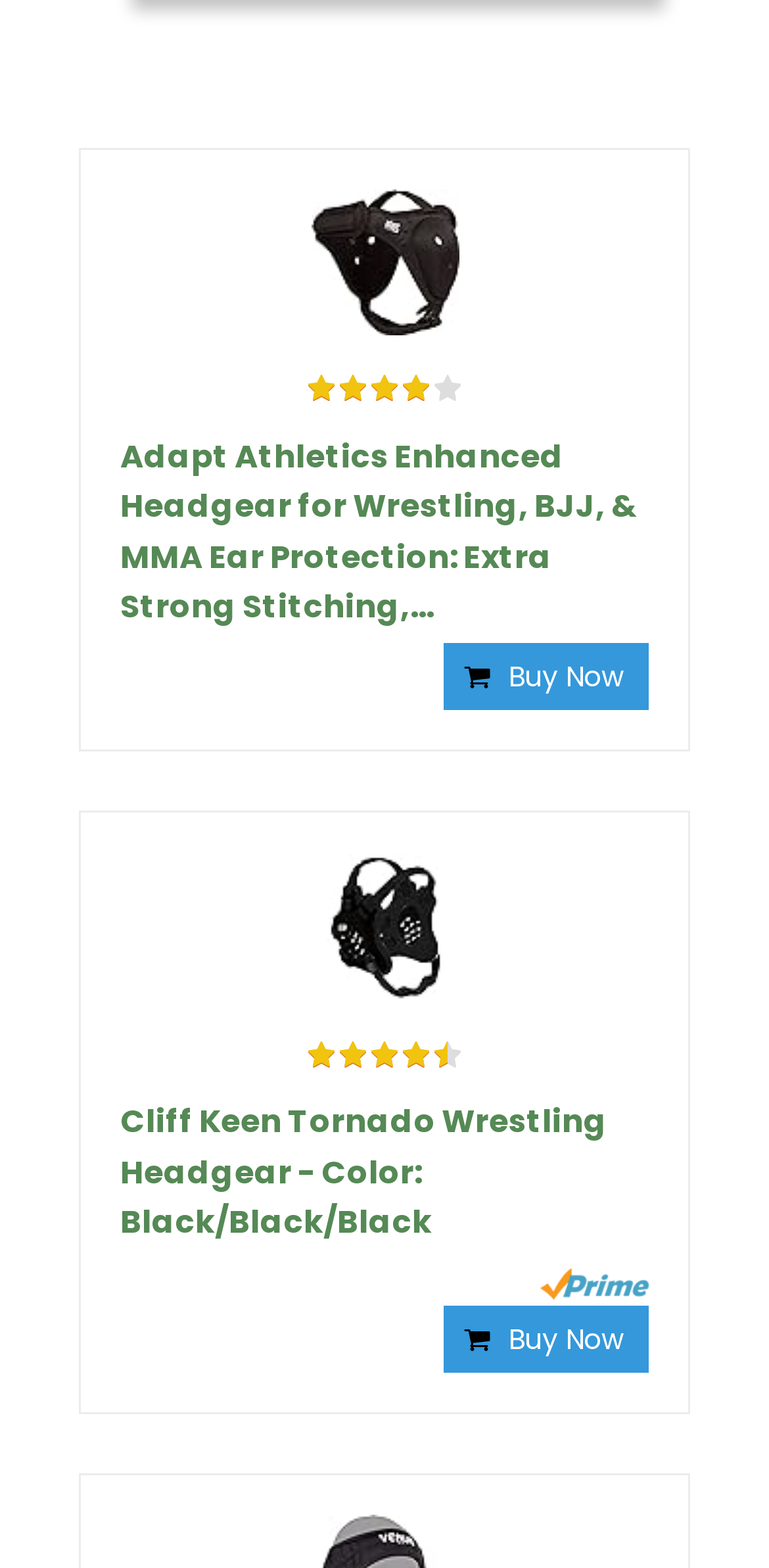Respond with a single word or phrase to the following question:
Is Amazon Prime available for the products?

Yes